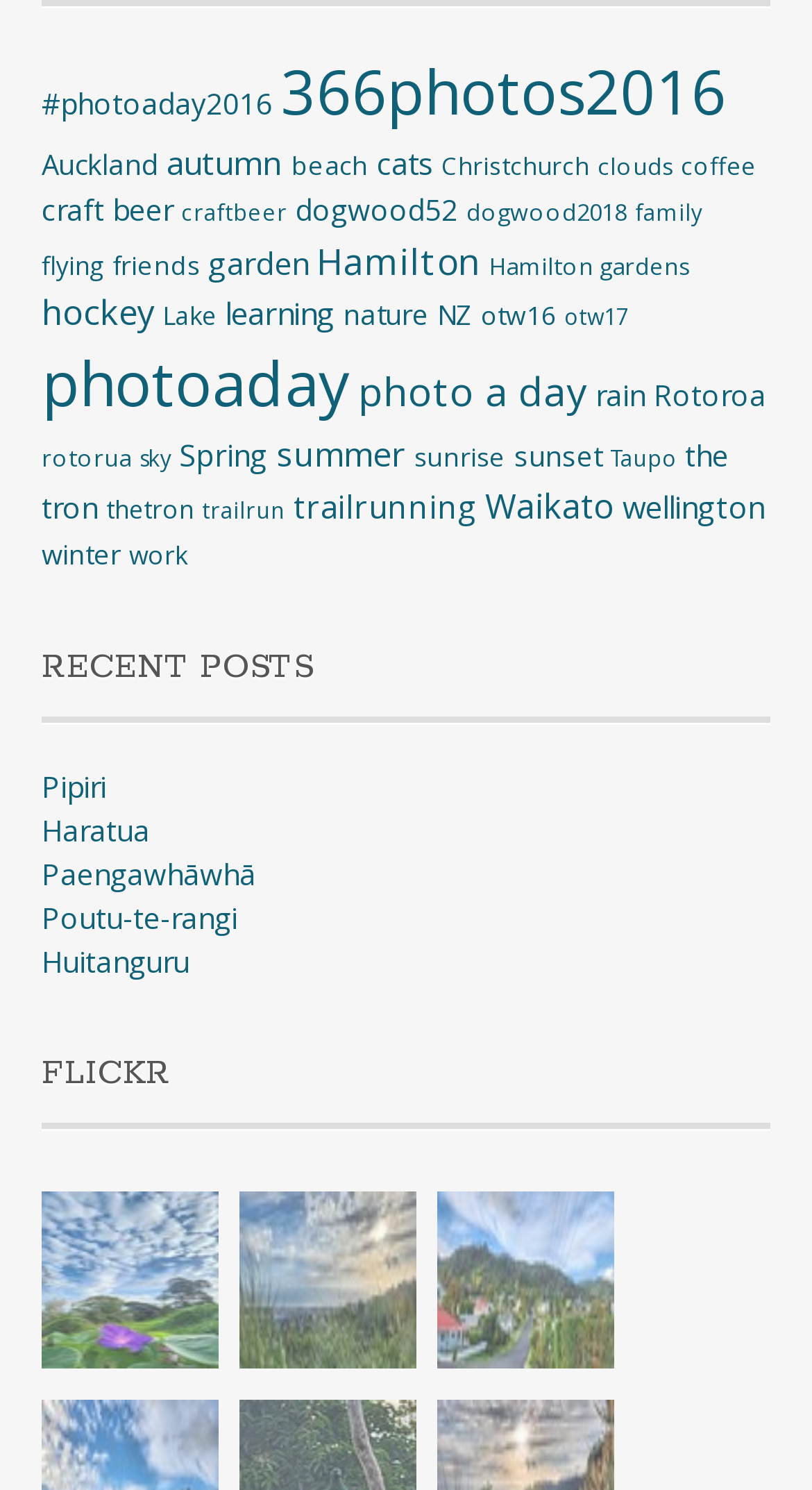How many recent posts are there?
Give a single word or phrase as your answer by examining the image.

5